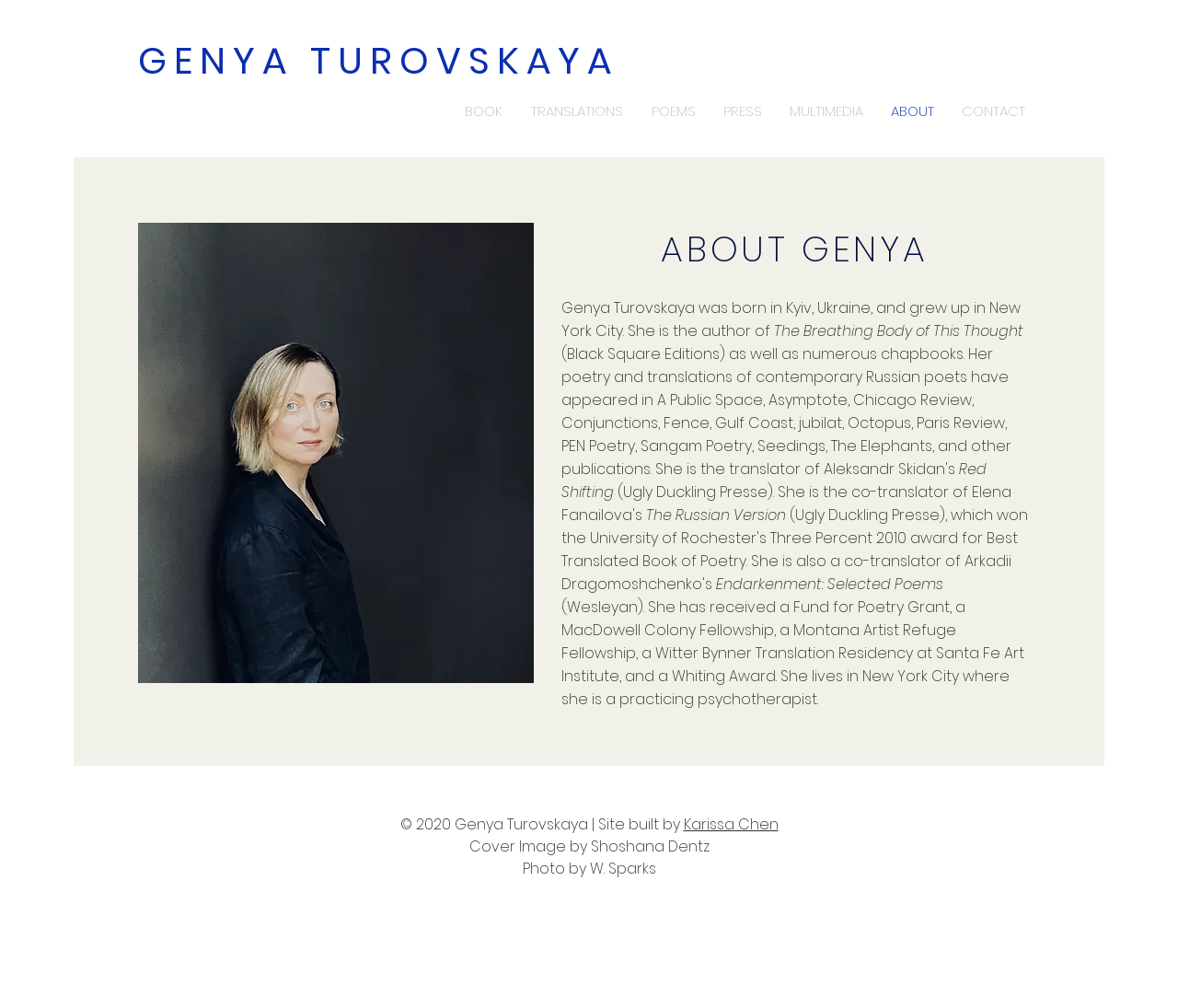Identify the bounding box coordinates of the element to click to follow this instruction: 'Click on the 'BOOK' link'. Ensure the coordinates are four float values between 0 and 1, provided as [left, top, right, bottom].

[0.382, 0.088, 0.438, 0.133]